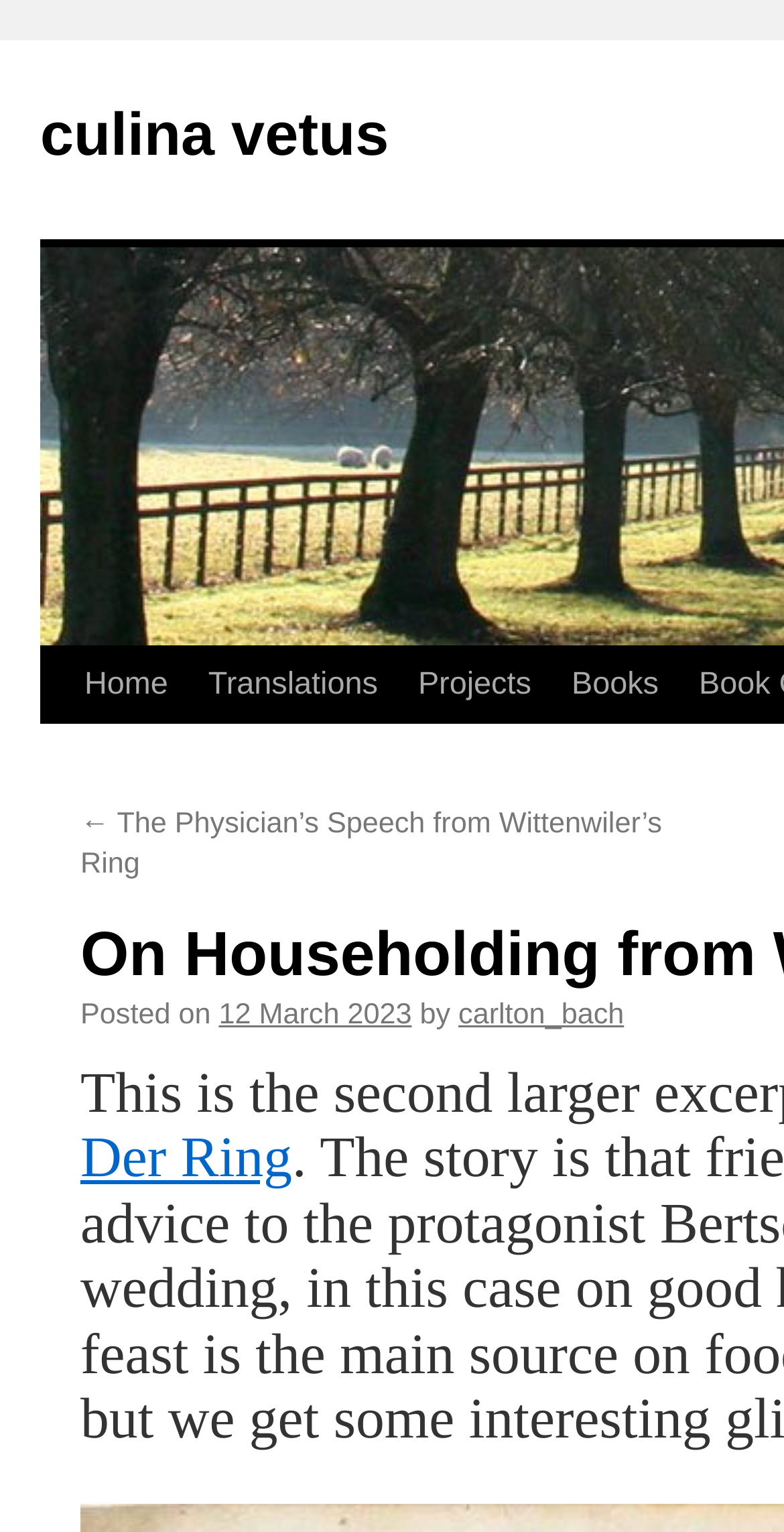What is the first link in the top navigation bar?
Based on the image content, provide your answer in one word or a short phrase.

Home